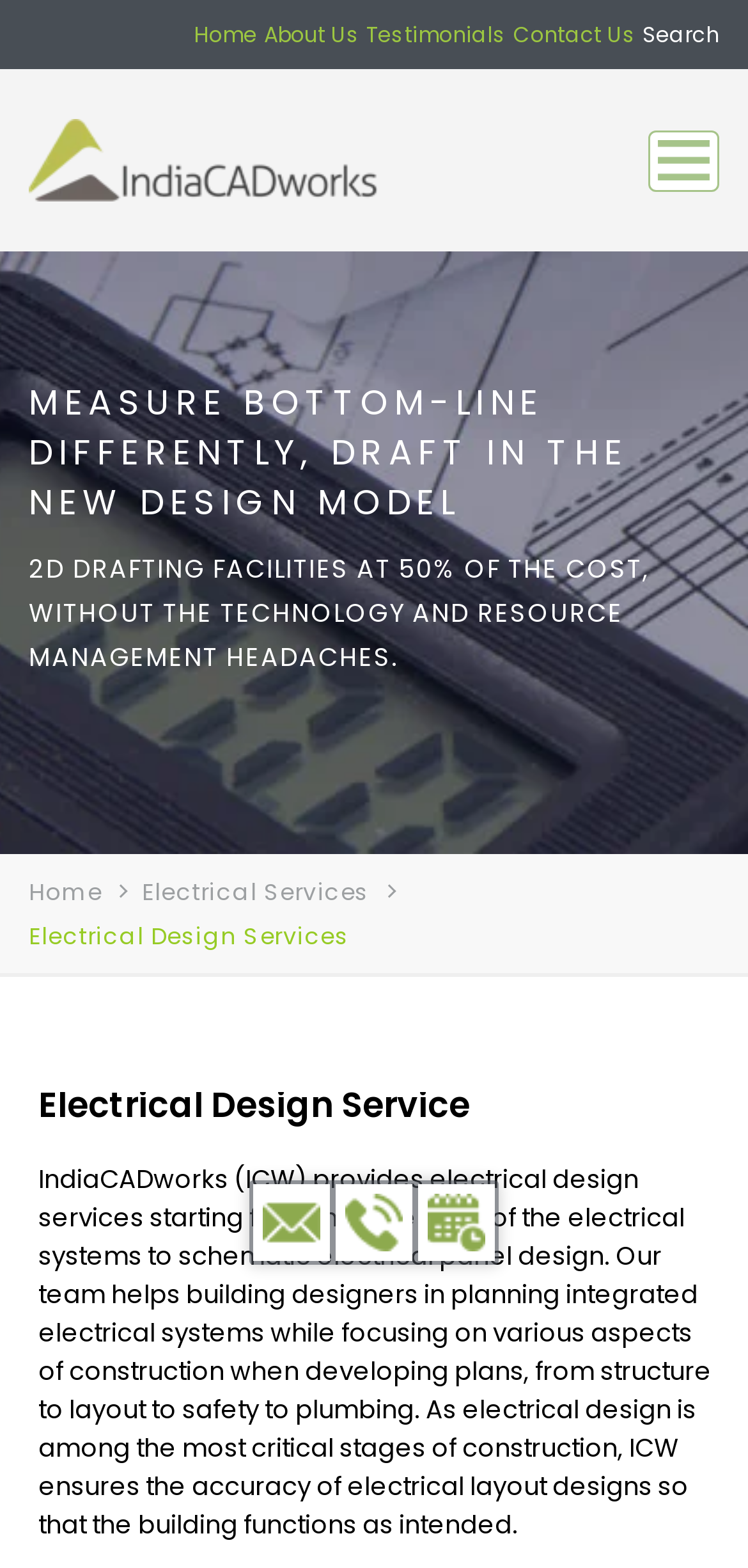Can you determine the bounding box coordinates of the area that needs to be clicked to fulfill the following instruction: "contact us"?

[0.686, 0.012, 0.85, 0.032]